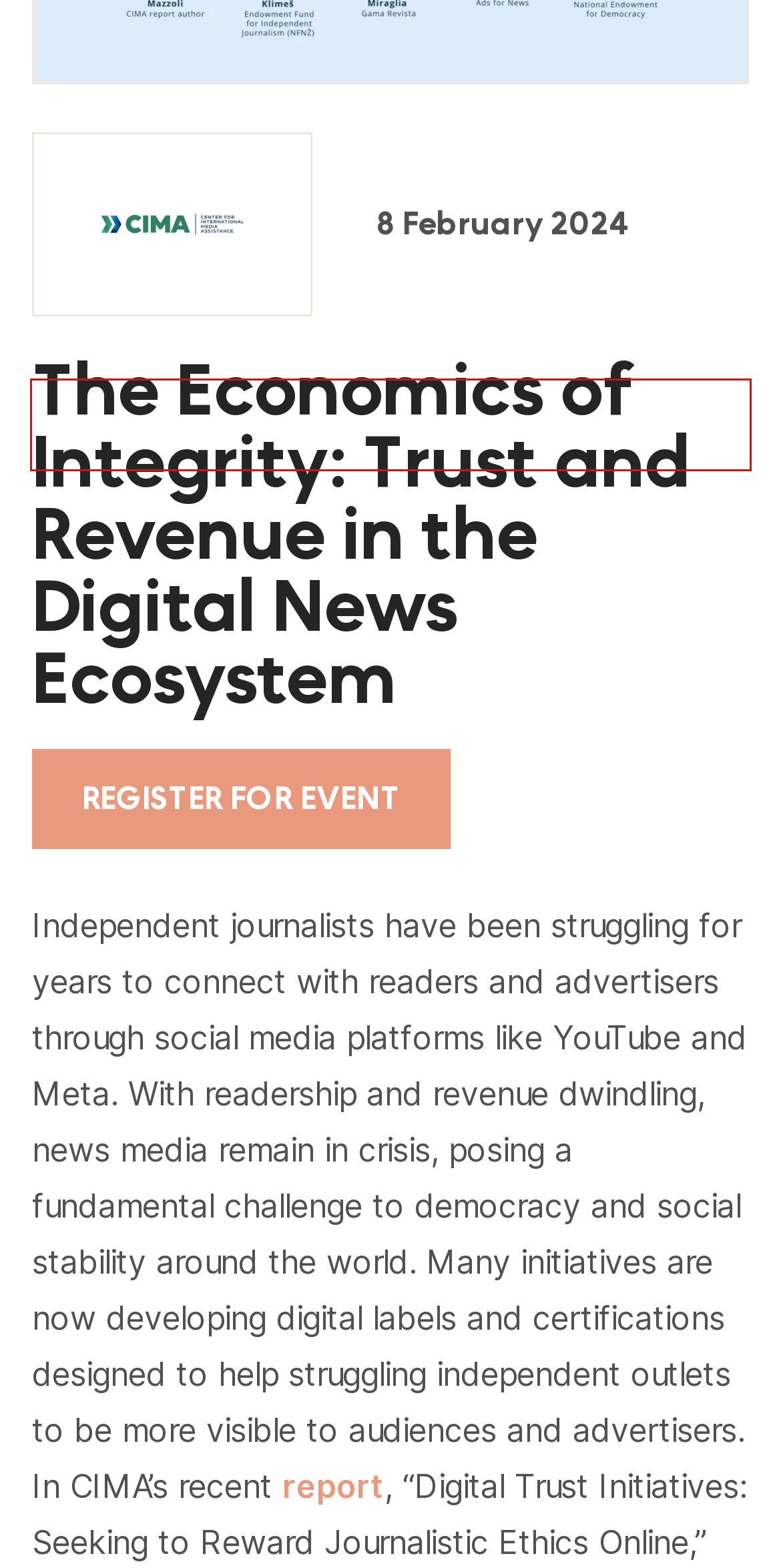Look at the given screenshot of a webpage with a red rectangle bounding box around a UI element. Pick the description that best matches the new webpage after clicking the element highlighted. The descriptions are:
A. Newsletter Submission Form – Global Democracy Coalition
B. Recommendations – Global Democracy Coalition
C. Contact – Global Democracy Coalition
D. Global Democracy Coalition
E. News – Global Democracy Coalition
F. Newsletters – Global Democracy Coalition
G. Forum 2021 – Global Democracy Coalition
H. Democracy Library – Global Democracy Coalition

E